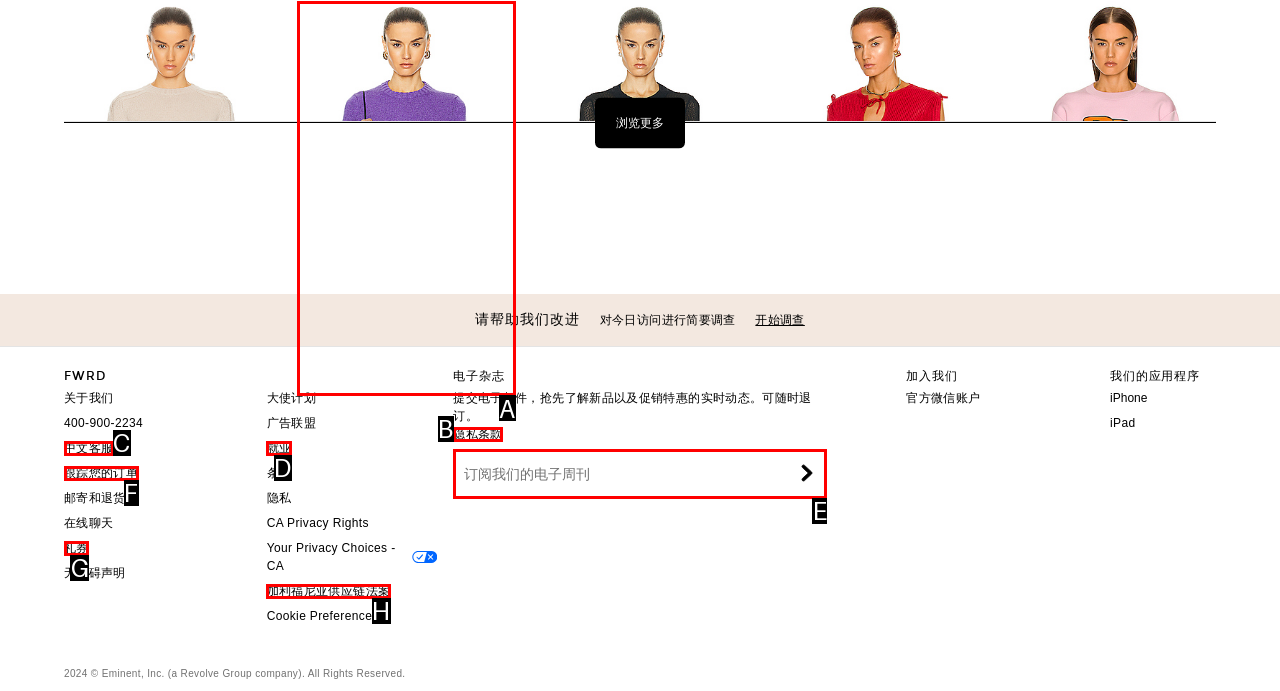Specify which HTML element I should click to complete this instruction: Subscribe to our newsletter Answer with the letter of the relevant option.

E